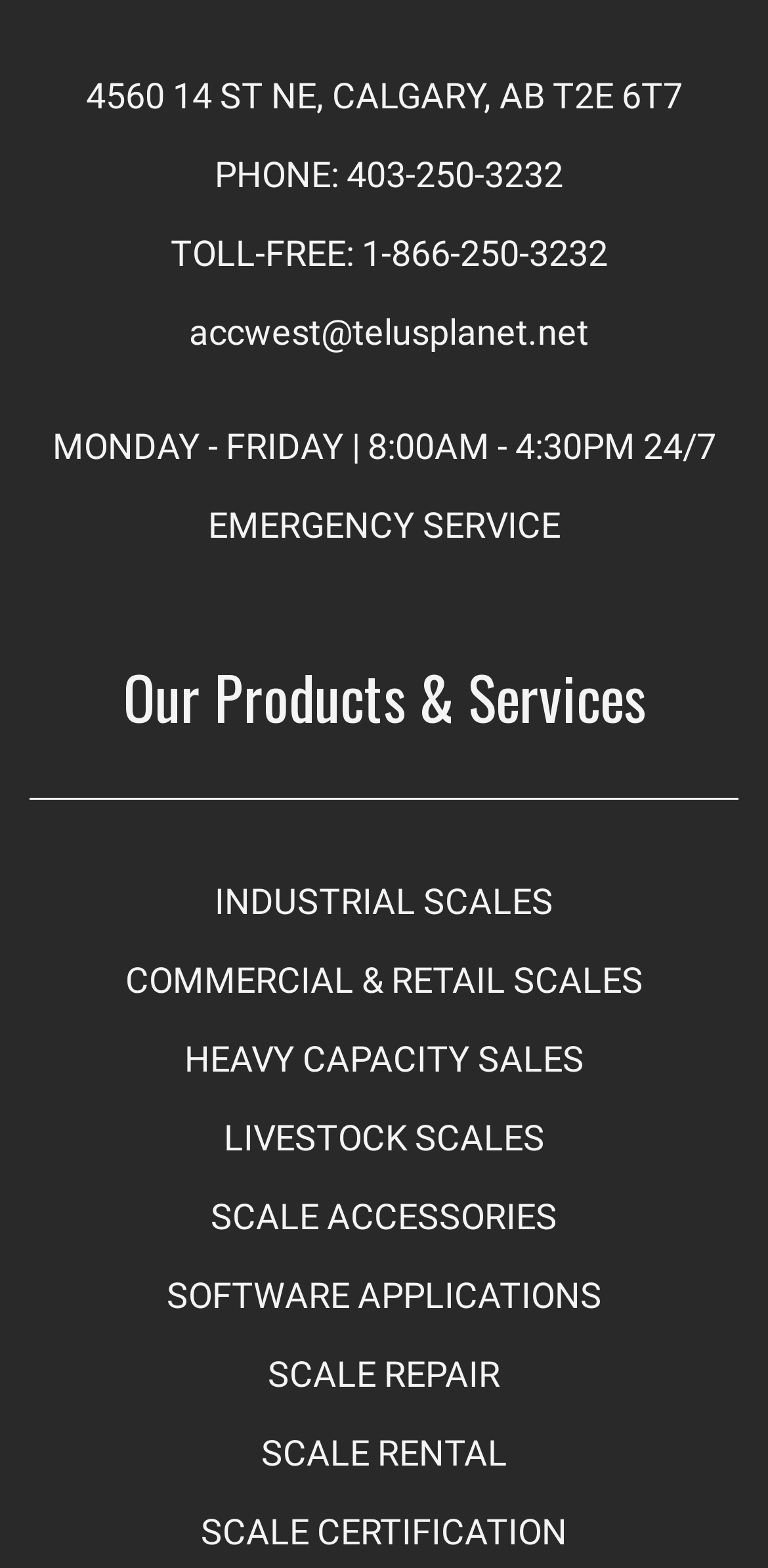What is the phone number of the company?
Based on the image, provide a one-word or brief-phrase response.

403-250-3232